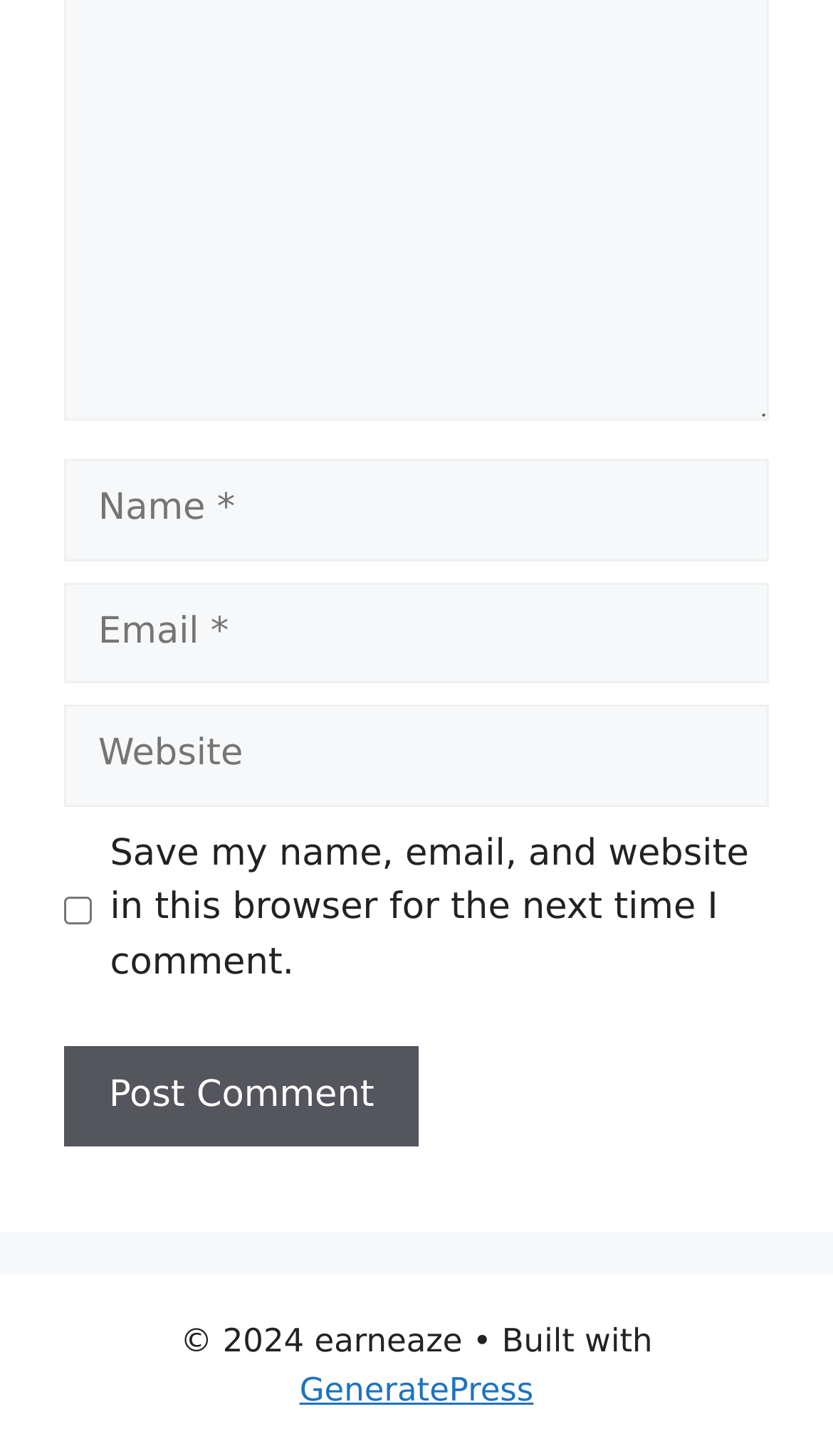What is the copyright year of the website?
Provide a concise answer using a single word or phrase based on the image.

2024